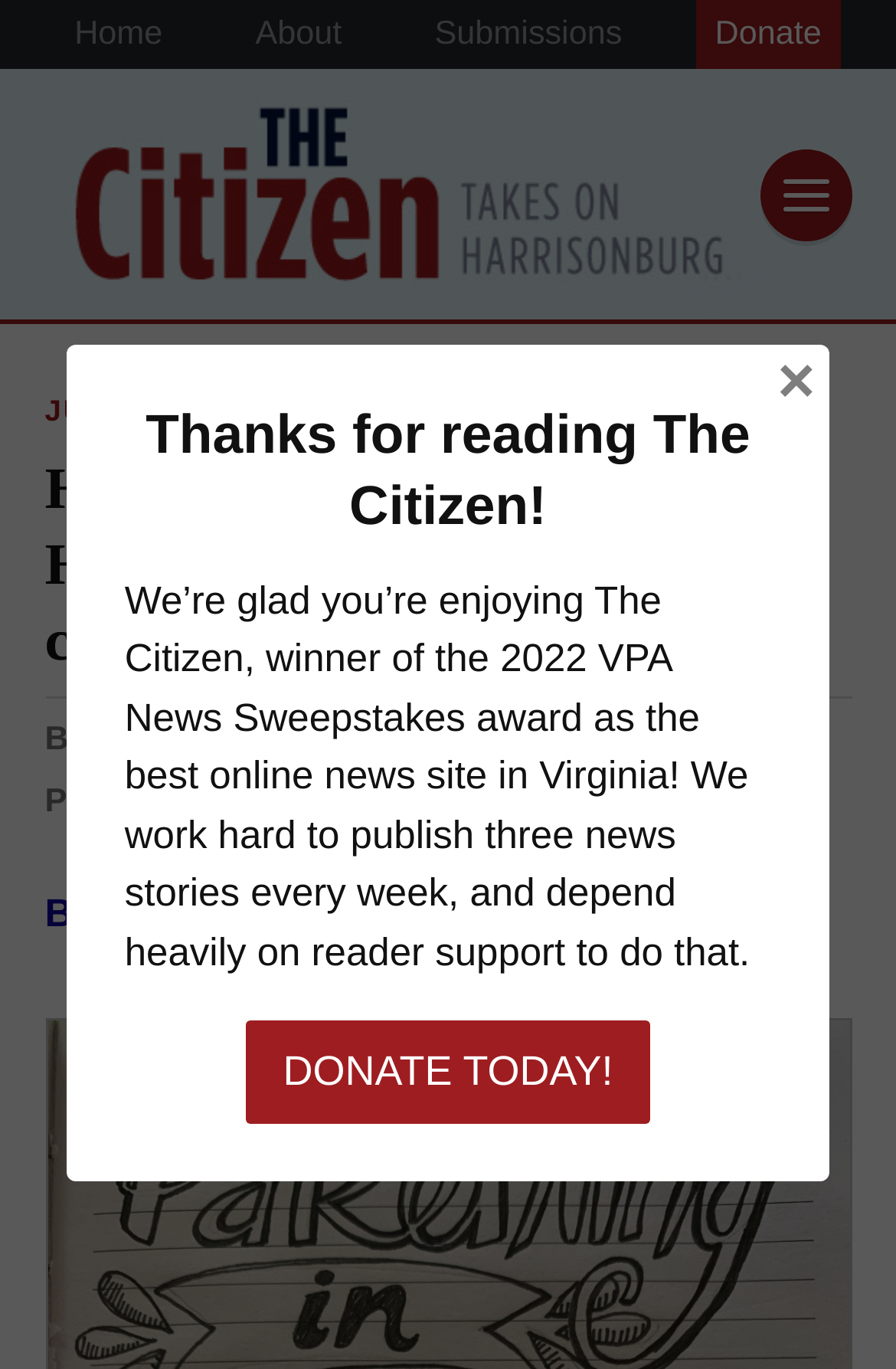Determine the bounding box coordinates in the format (top-left x, top-left y, bottom-right x, bottom-right y). Ensure all values are floating point numbers between 0 and 1. Identify the bounding box of the UI element described by: Donate Today!

[0.275, 0.746, 0.725, 0.822]